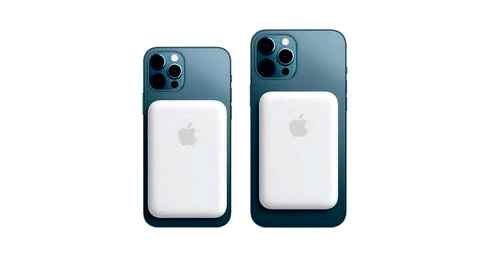Provide a brief response to the question below using one word or phrase:
What types of charging capabilities does the Jetpack offer?

Wired and wireless